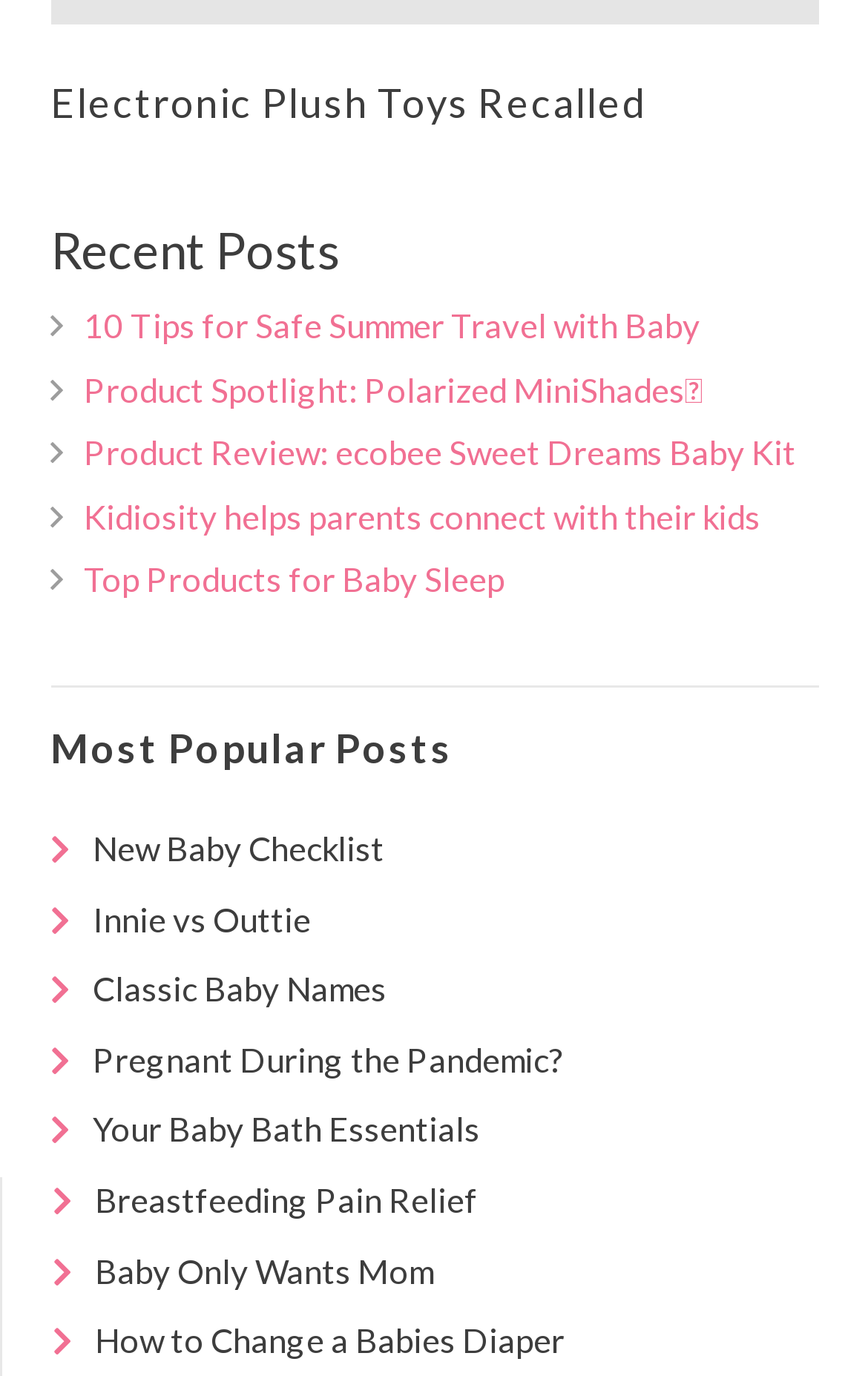Find the coordinates for the bounding box of the element with this description: "Baby Only Wants Mom".

[0.109, 0.908, 0.499, 0.937]